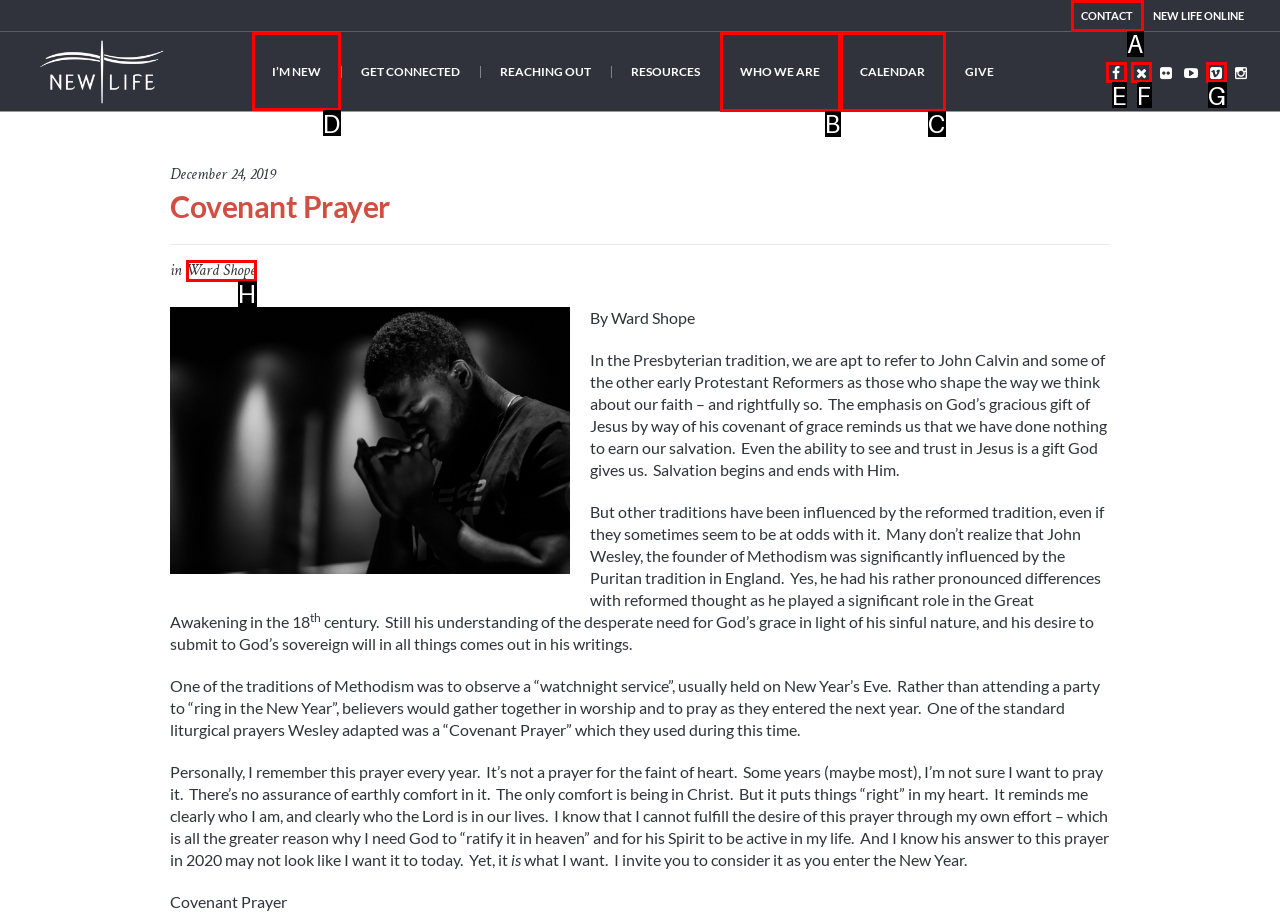Tell me which one HTML element I should click to complete the following task: Read the blog post about Nicolas Cage and the Quest for the Holy Grail Answer with the option's letter from the given choices directly.

None